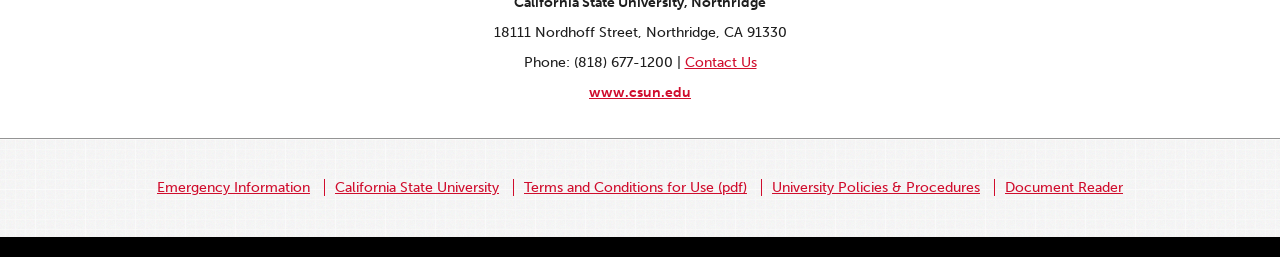Identify and provide the bounding box for the element described by: "Word document".

None